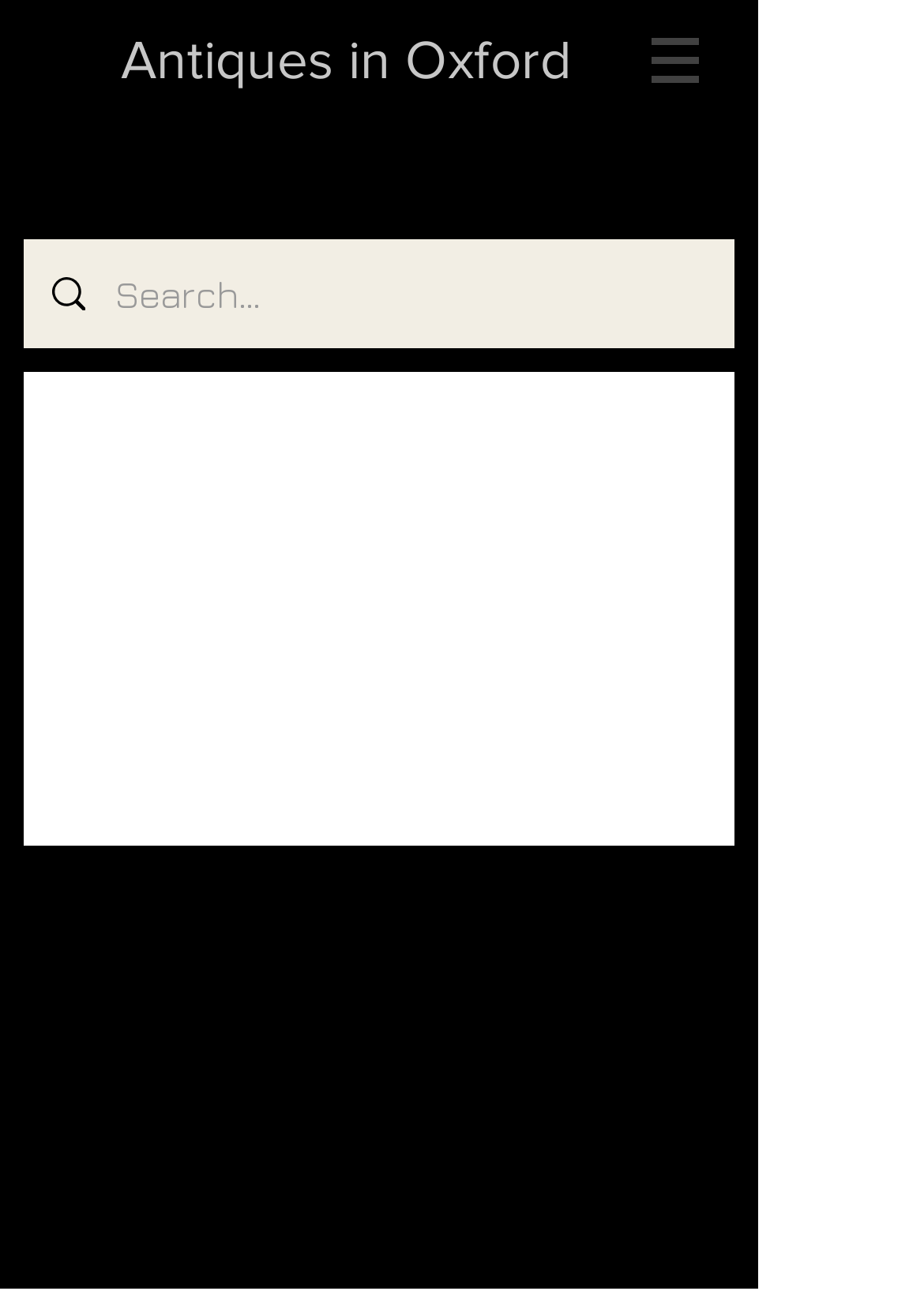What is the name of the website?
Look at the image and provide a detailed response to the question.

I inferred this from the heading element 'Antiques in Oxford' at the top of the webpage, which suggests that it is the title of the website.